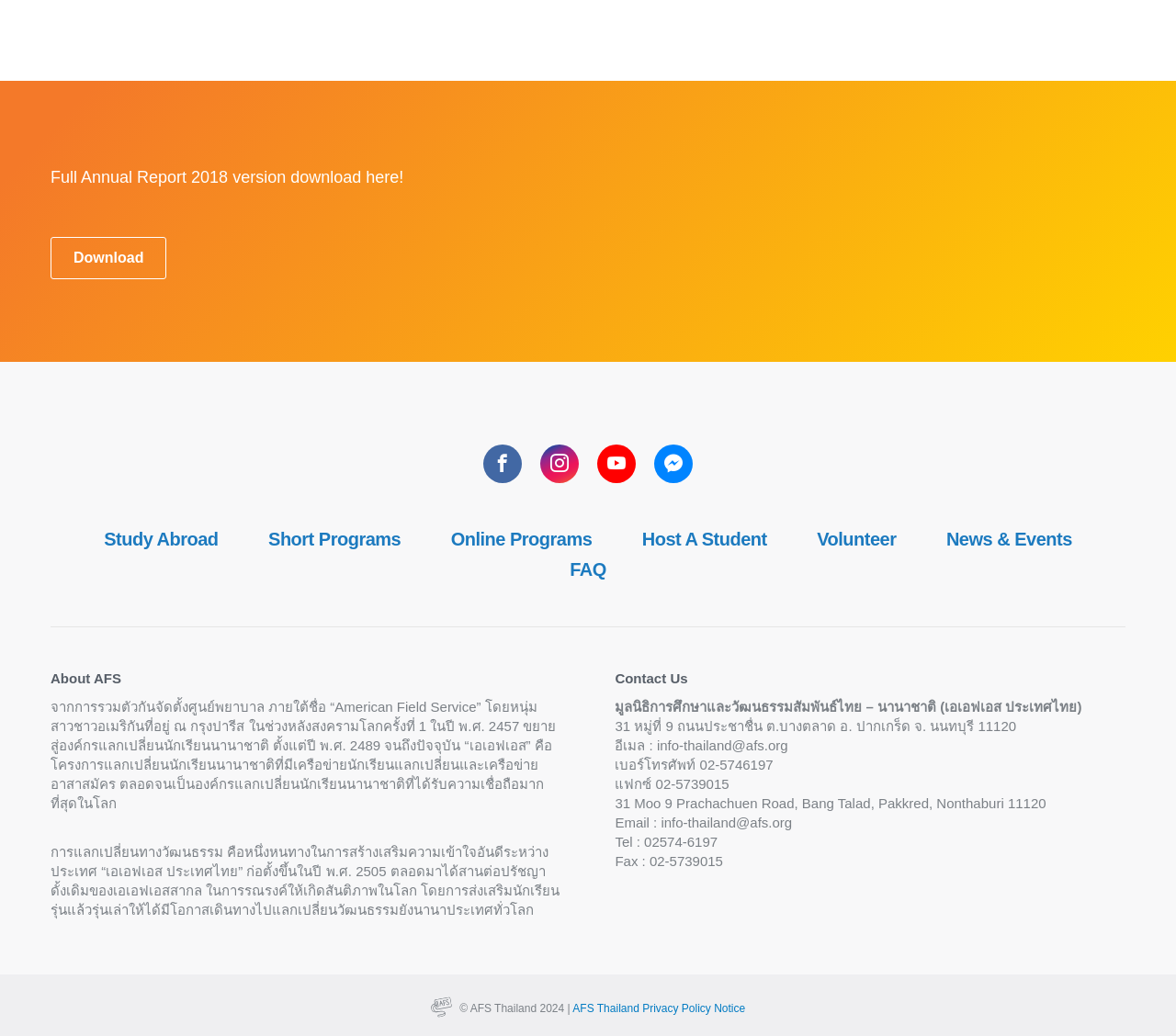Please locate the bounding box coordinates of the element that should be clicked to complete the given instruction: "Contact AFS through email".

[0.559, 0.712, 0.67, 0.727]